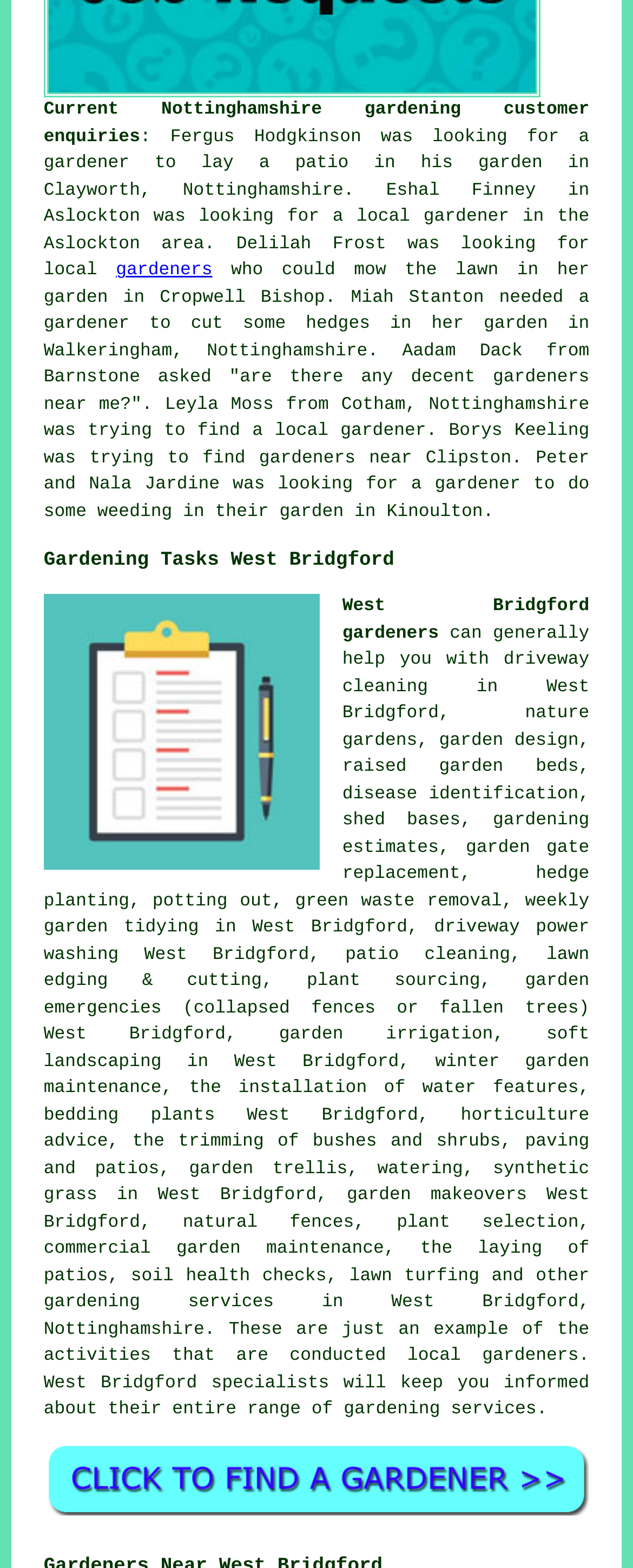Provide your answer in one word or a succinct phrase for the question: 
What type of gardening services are mentioned on the webpage?

residential and commercial